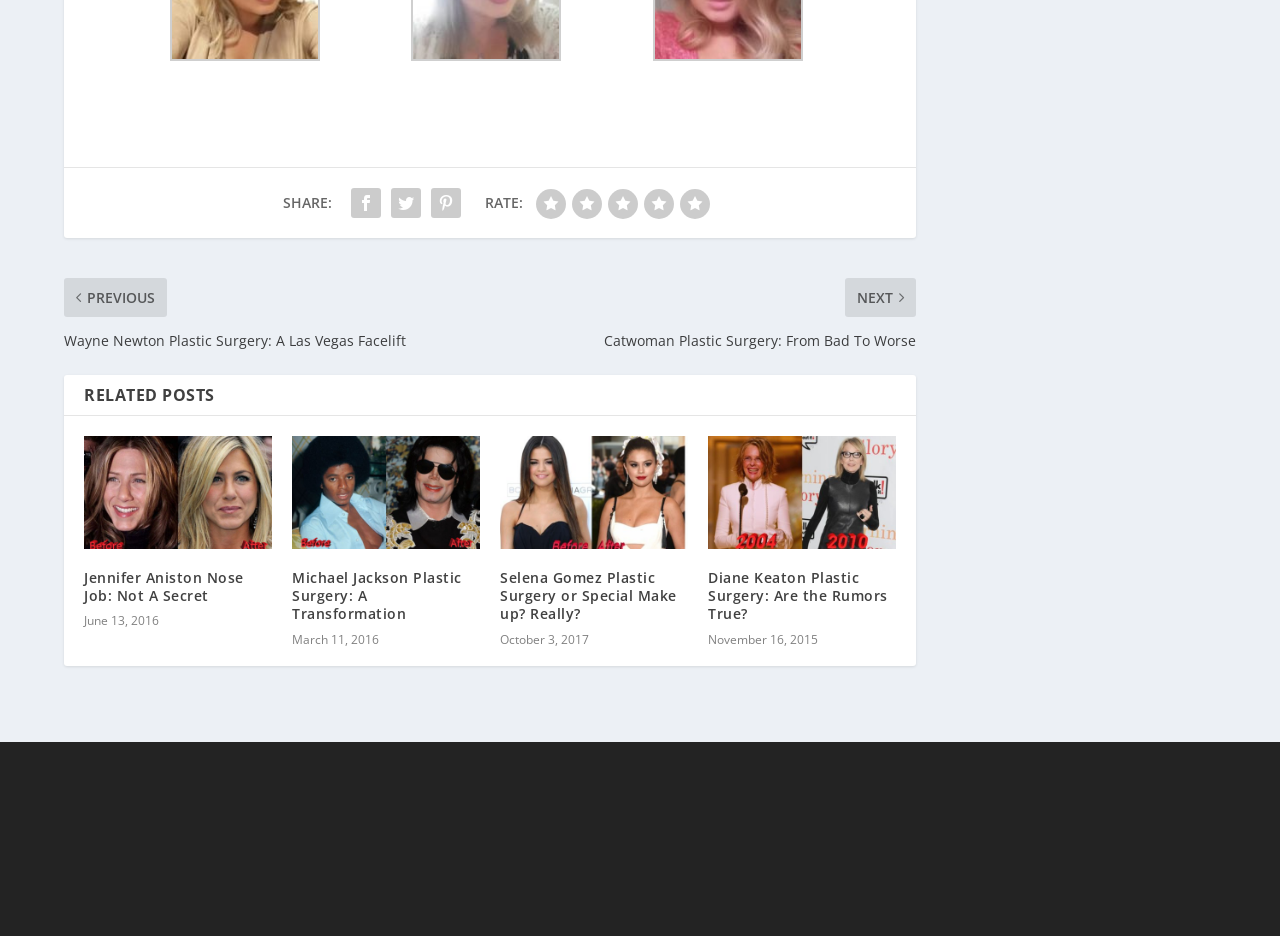Provide your answer to the question using just one word or phrase: How many related posts are listed?

4